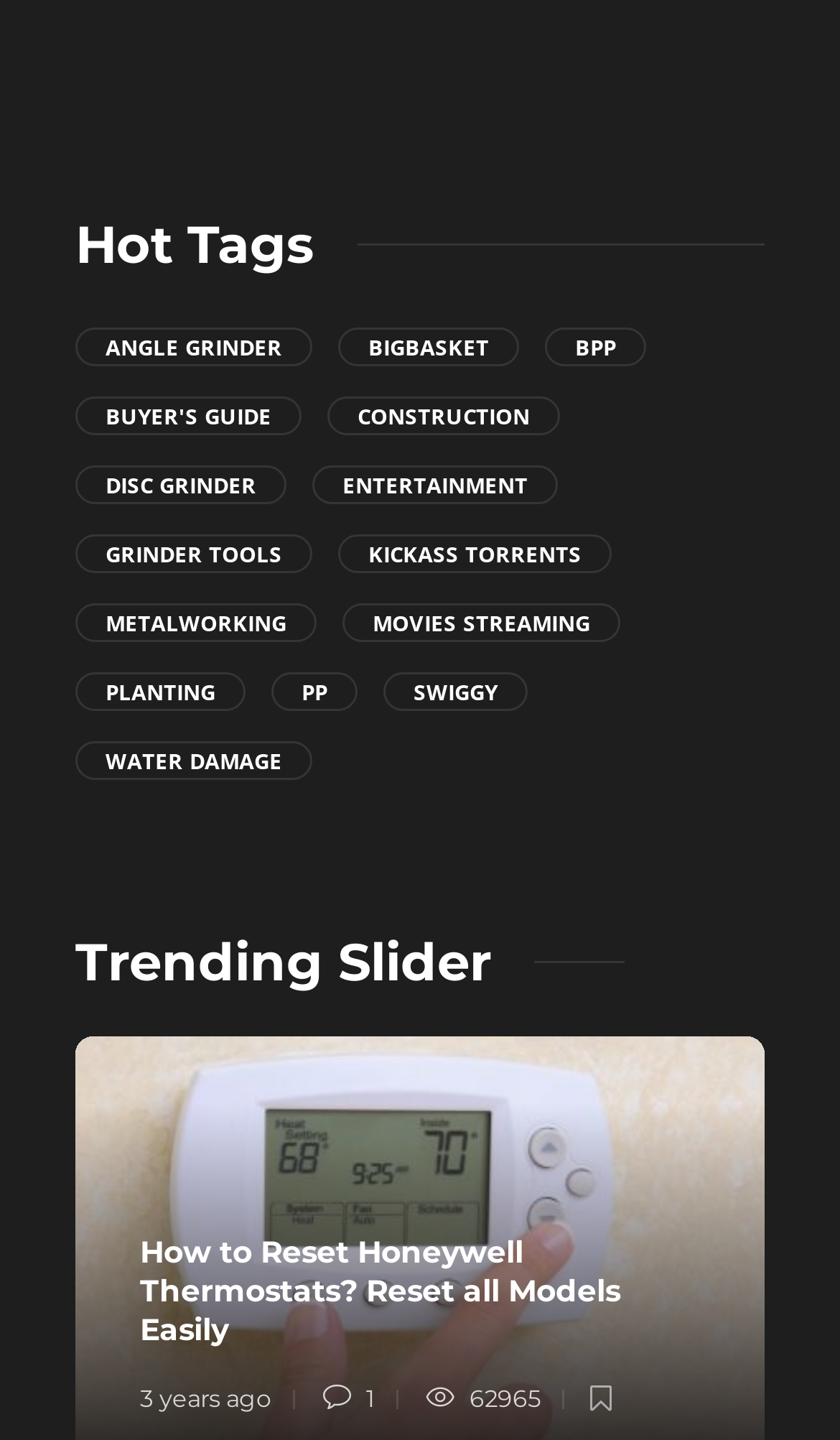Can you find the bounding box coordinates for the element to click on to achieve the instruction: "View Buyer's Guide"?

[0.09, 0.275, 0.359, 0.302]